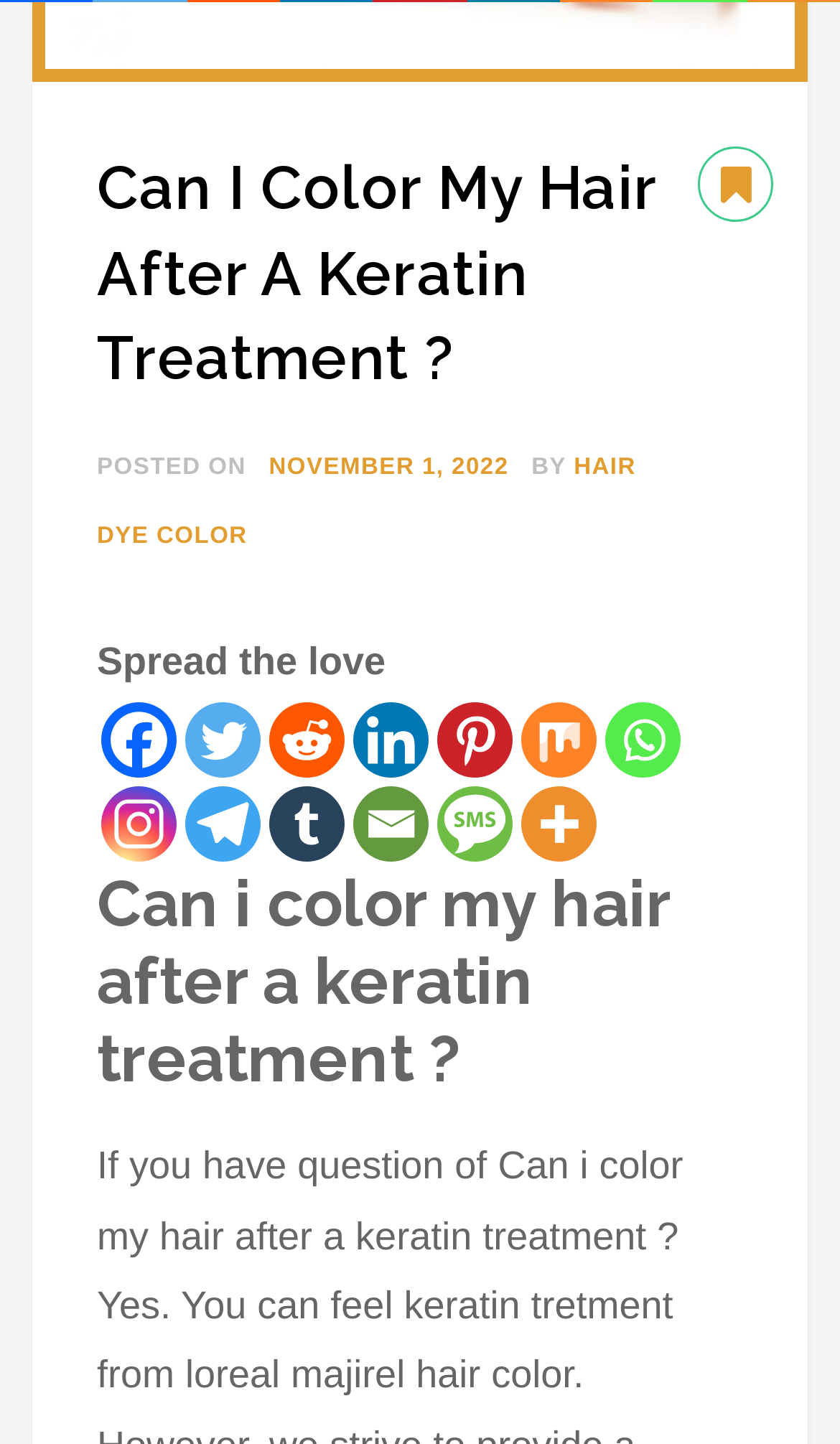Find the bounding box coordinates of the clickable area required to complete the following action: "Read the heading about keratin treatment".

[0.115, 0.6, 0.885, 0.761]